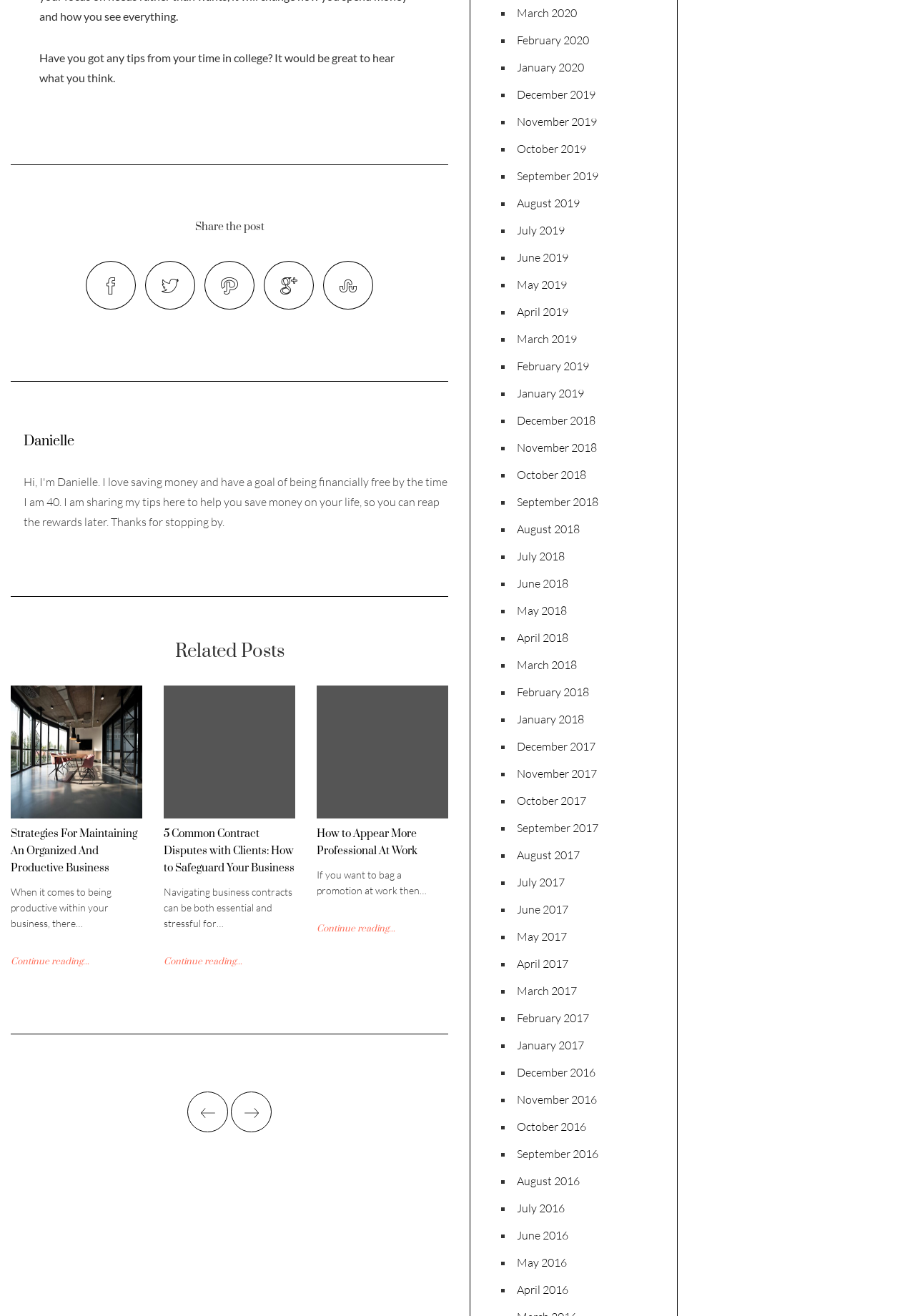For the following element description, predict the bounding box coordinates in the format (top-left x, top-left y, bottom-right x, bottom-right y). All values should be floating point numbers between 0 and 1. Description: March 2017

[0.565, 0.747, 0.63, 0.758]